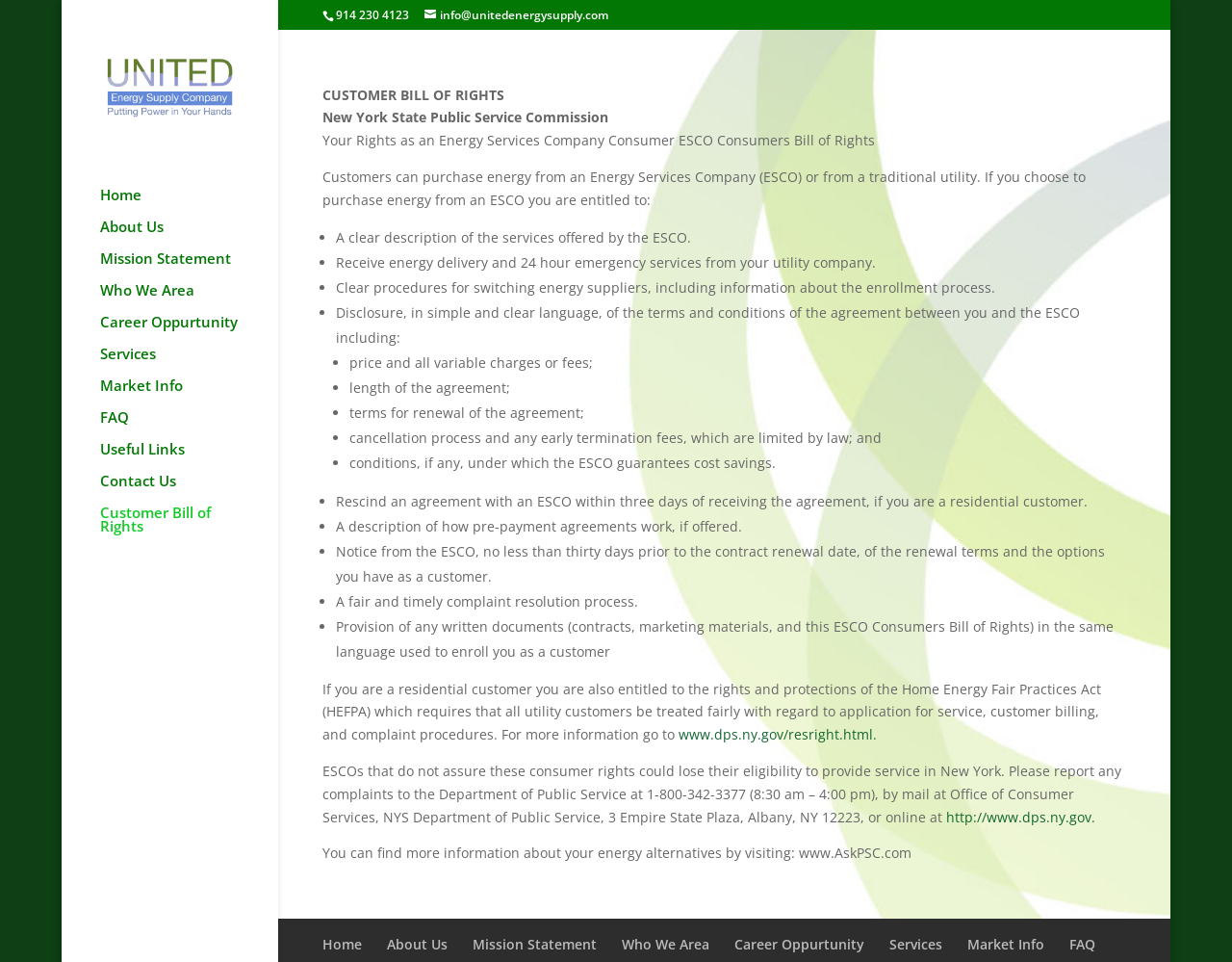Identify the bounding box coordinates of the clickable region required to complete the instruction: "Click the 'Home' link". The coordinates should be given as four float numbers within the range of 0 and 1, i.e., [left, top, right, bottom].

[0.081, 0.195, 0.226, 0.228]